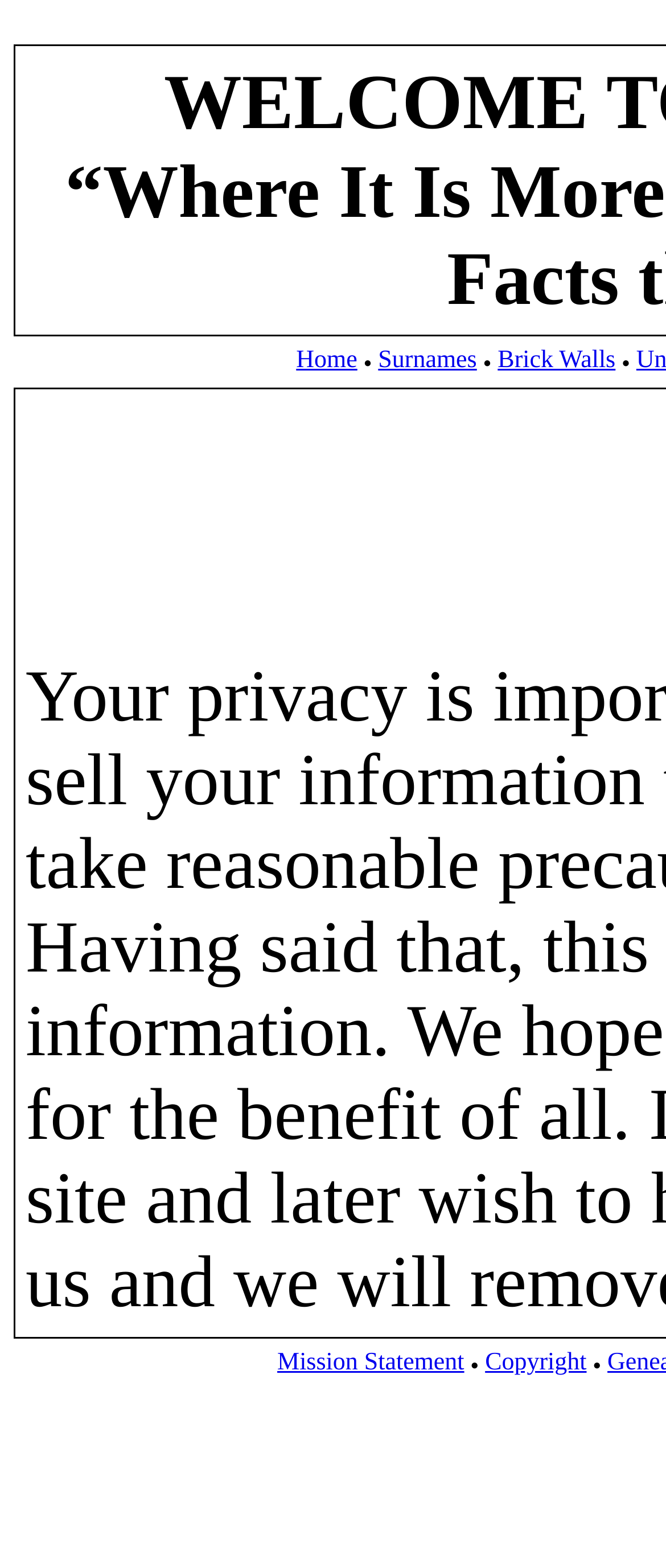Locate the bounding box of the UI element with the following description: "Brick Walls".

[0.747, 0.221, 0.924, 0.238]